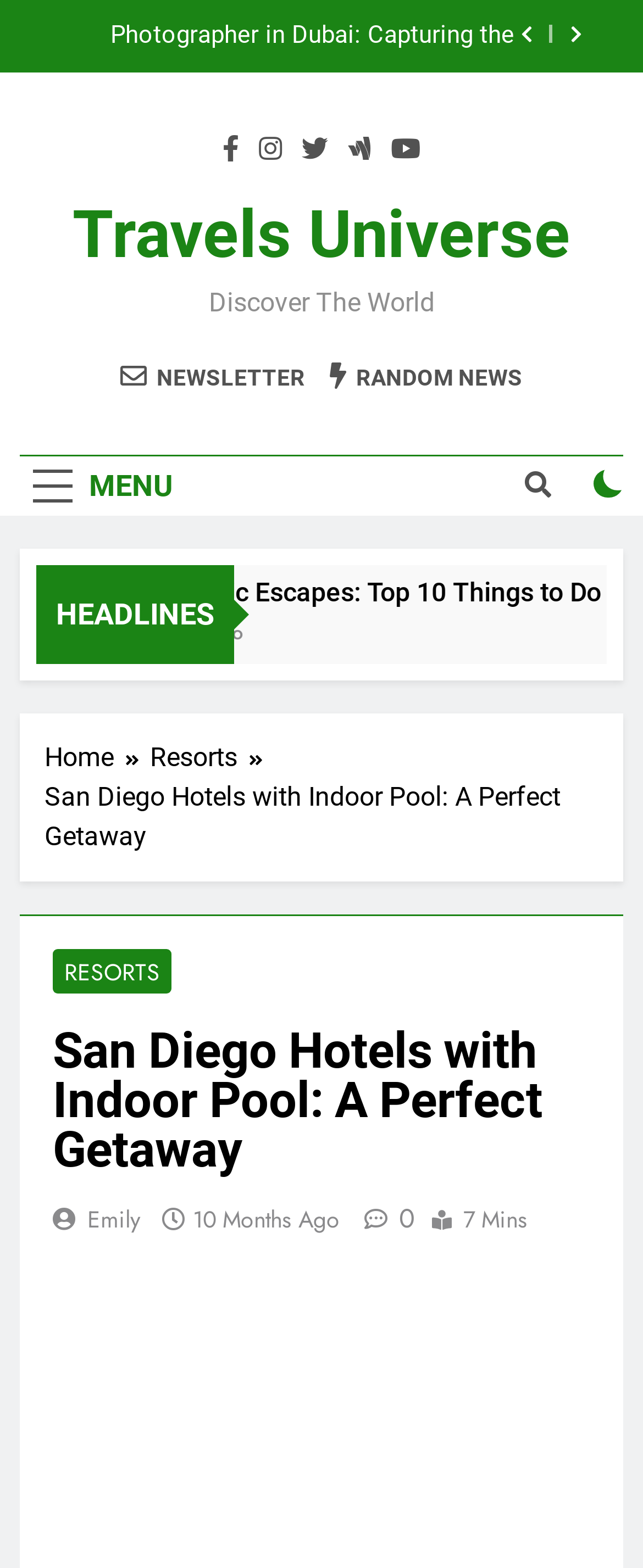Please determine the bounding box coordinates for the element that should be clicked to follow these instructions: "View the San Diego Hotels with Indoor Pool image".

[0.082, 0.811, 0.918, 0.986]